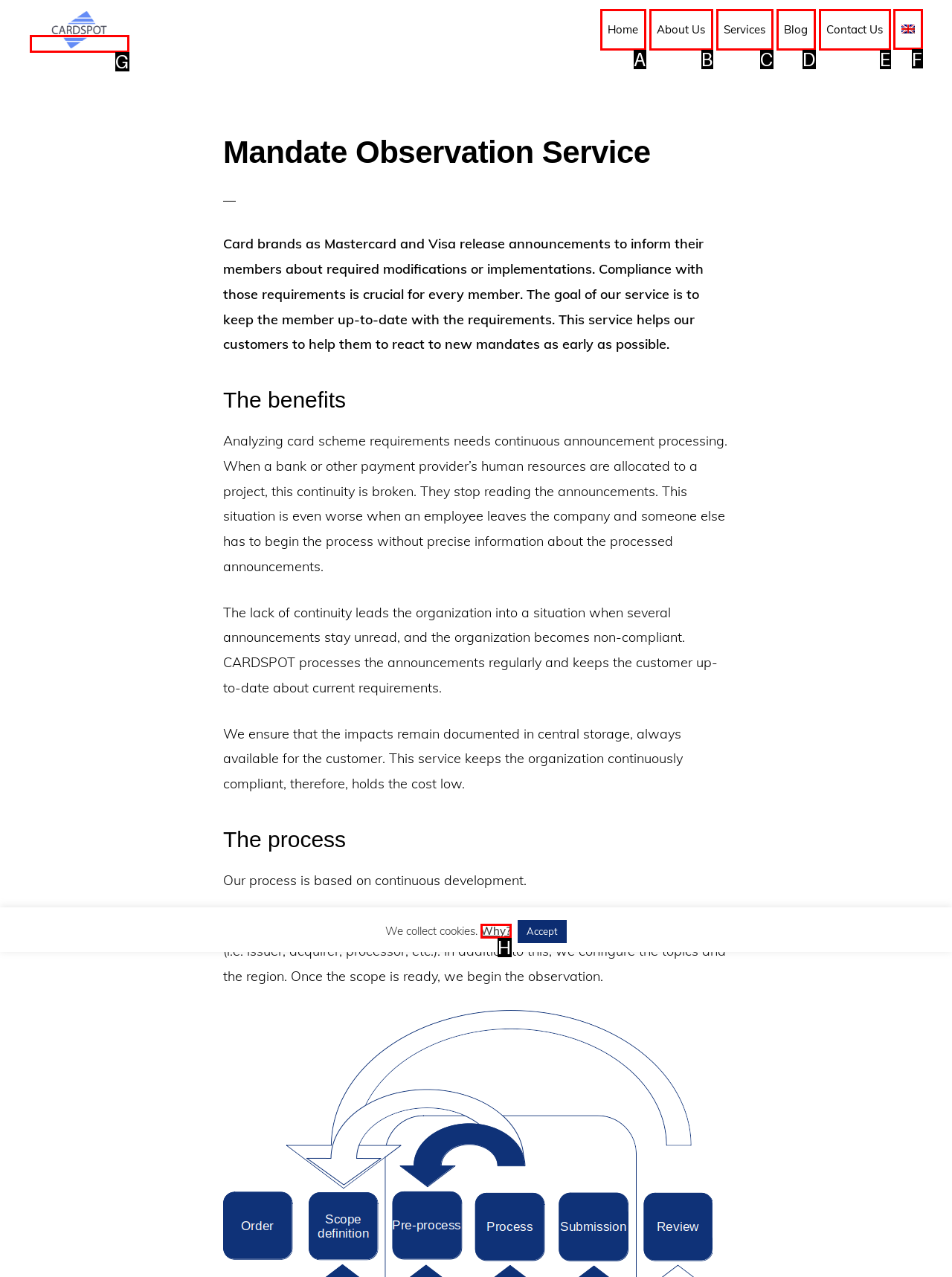Point out which UI element to click to complete this task: Switch to English
Answer with the letter corresponding to the right option from the available choices.

F